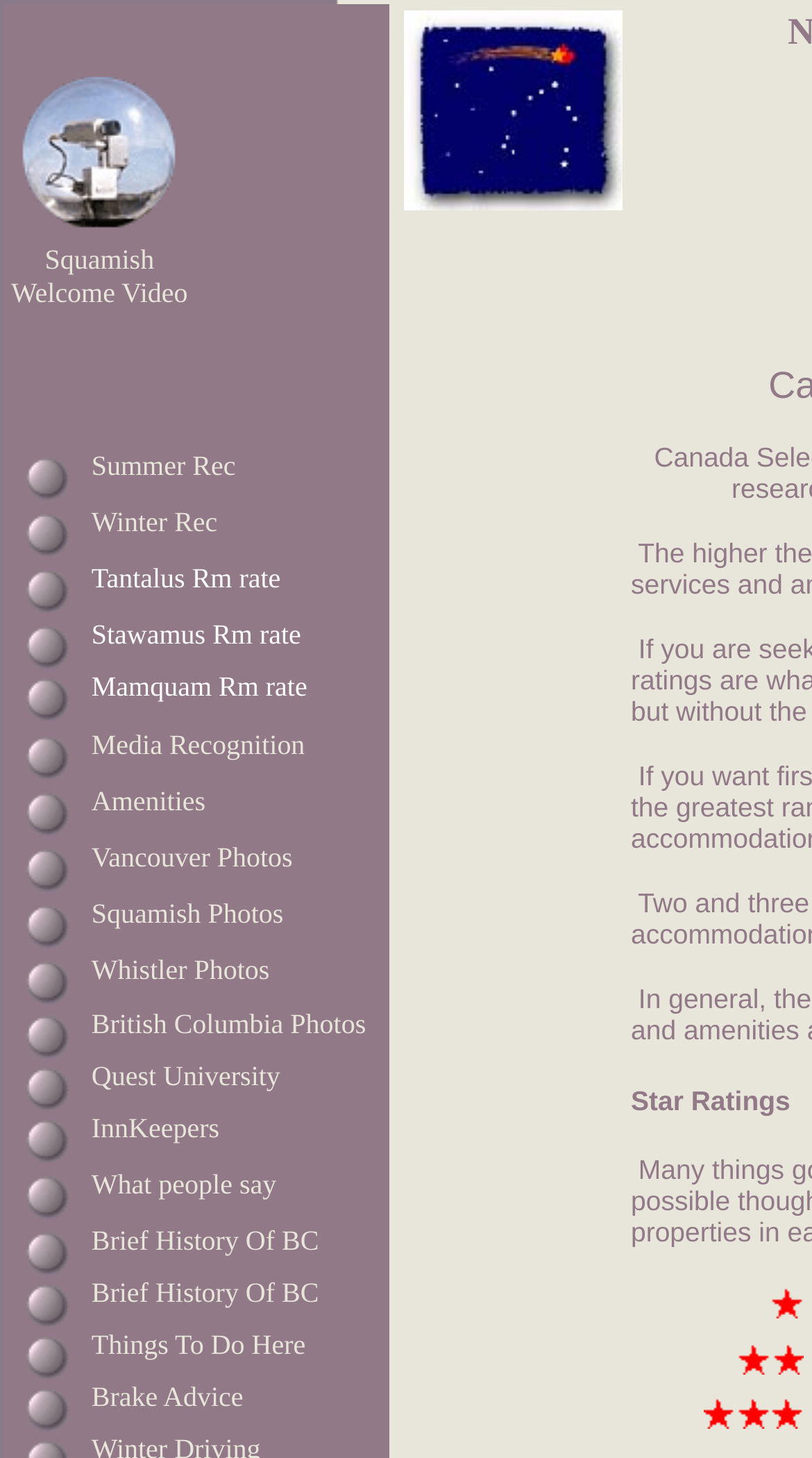Please identify the bounding box coordinates of the element on the webpage that should be clicked to follow this instruction: "Check the author of the novel". The bounding box coordinates should be given as four float numbers between 0 and 1, formatted as [left, top, right, bottom].

None